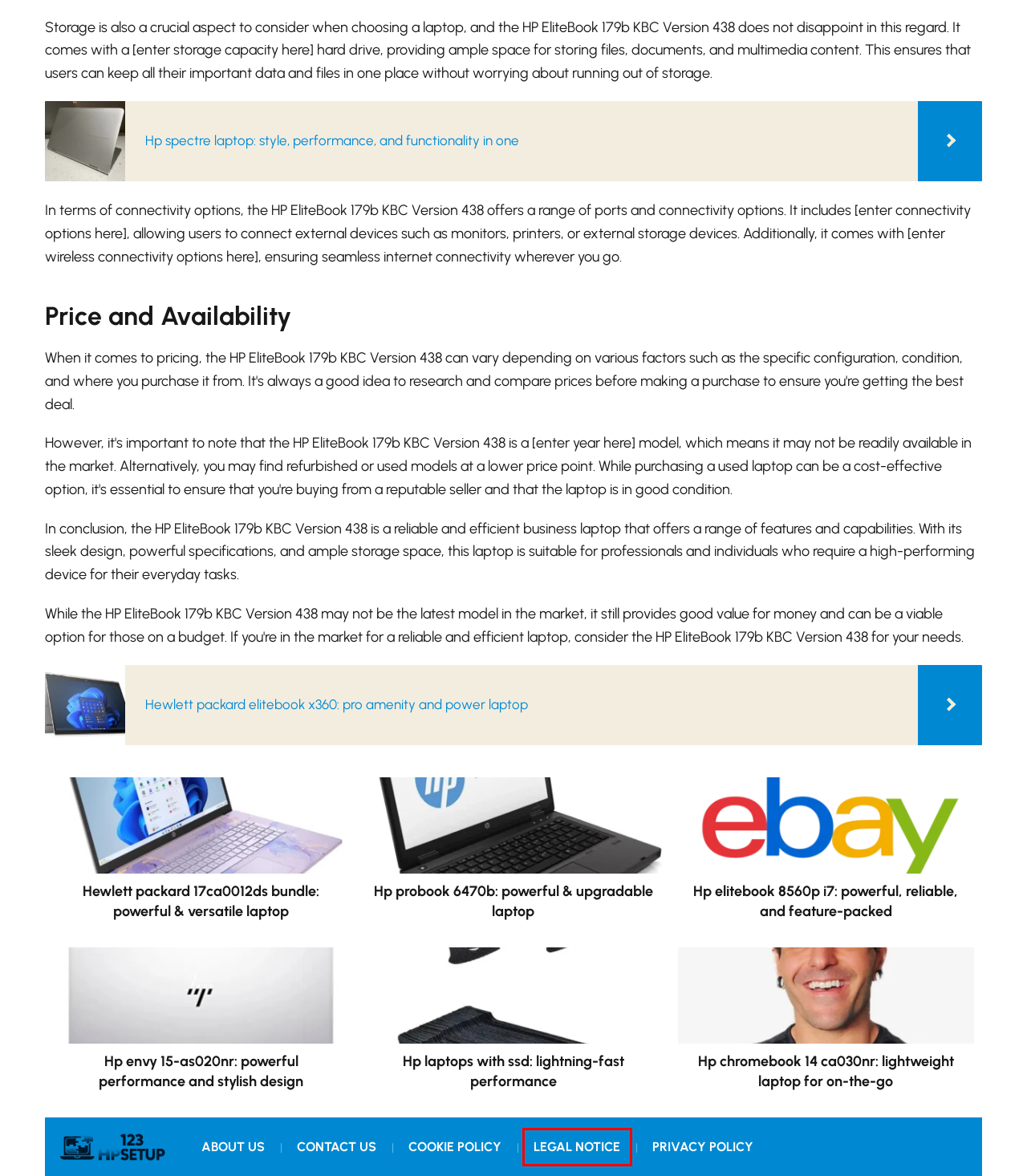You are presented with a screenshot of a webpage containing a red bounding box around a particular UI element. Select the best webpage description that matches the new webpage after clicking the element within the bounding box. Here are the candidates:
A. Hewlett Packard 17ca0012ds Bundle: Powerful & Versatile Laptop | 123 HP Setup
B. Legal Notice | 123 HP Setup
C. About Us | 123 HP Setup
D. Hp Envy 15-as020nr: Powerful Performance And Stylish Design | 123 HP Setup
E. Hp Spectre Laptop: Style, Performance, And Functionality In One | 123 HP Setup
F. Contact Us | 123 HP Setup
G. Hp Elitebook 8560p I7: Powerful, Reliable, And Feature-packed | 123 HP Setup
H. Cookie Policy | 123 HP Setup

B